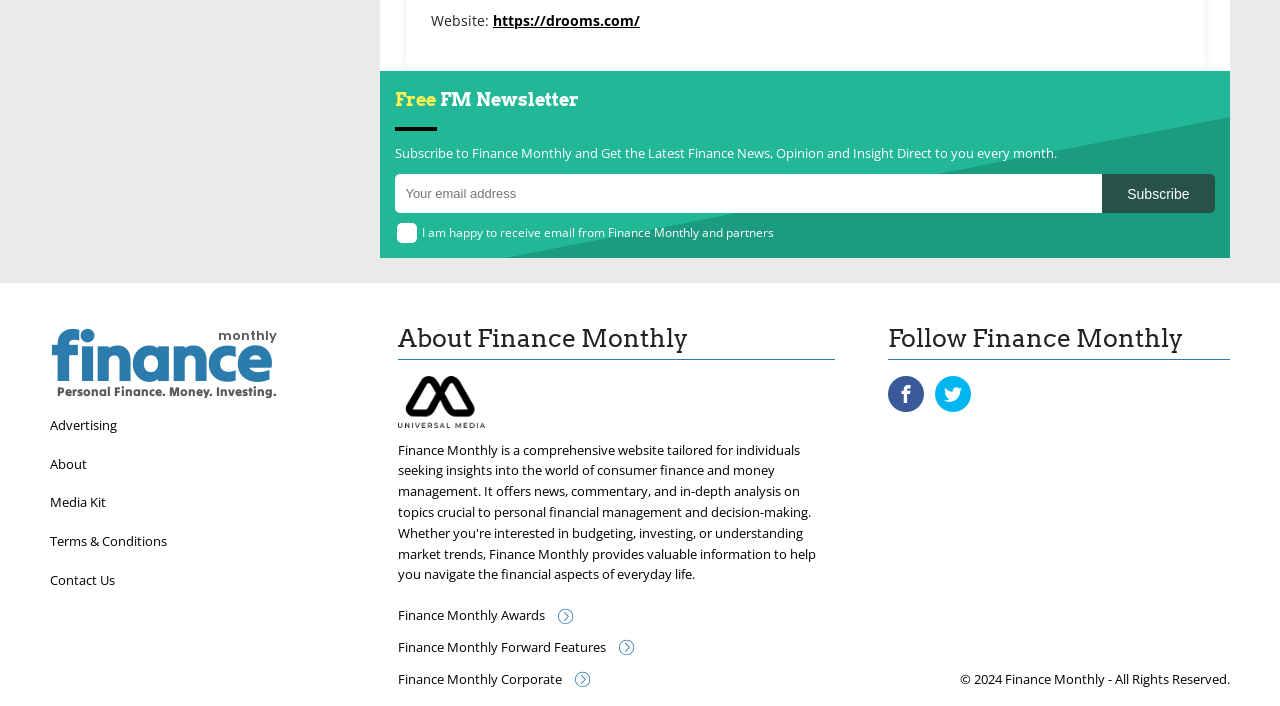Identify the bounding box coordinates for the element you need to click to achieve the following task: "Visit Finance Monthly Twitter page". Provide the bounding box coordinates as four float numbers between 0 and 1, in the form [left, top, right, bottom].

[0.73, 0.532, 0.758, 0.583]